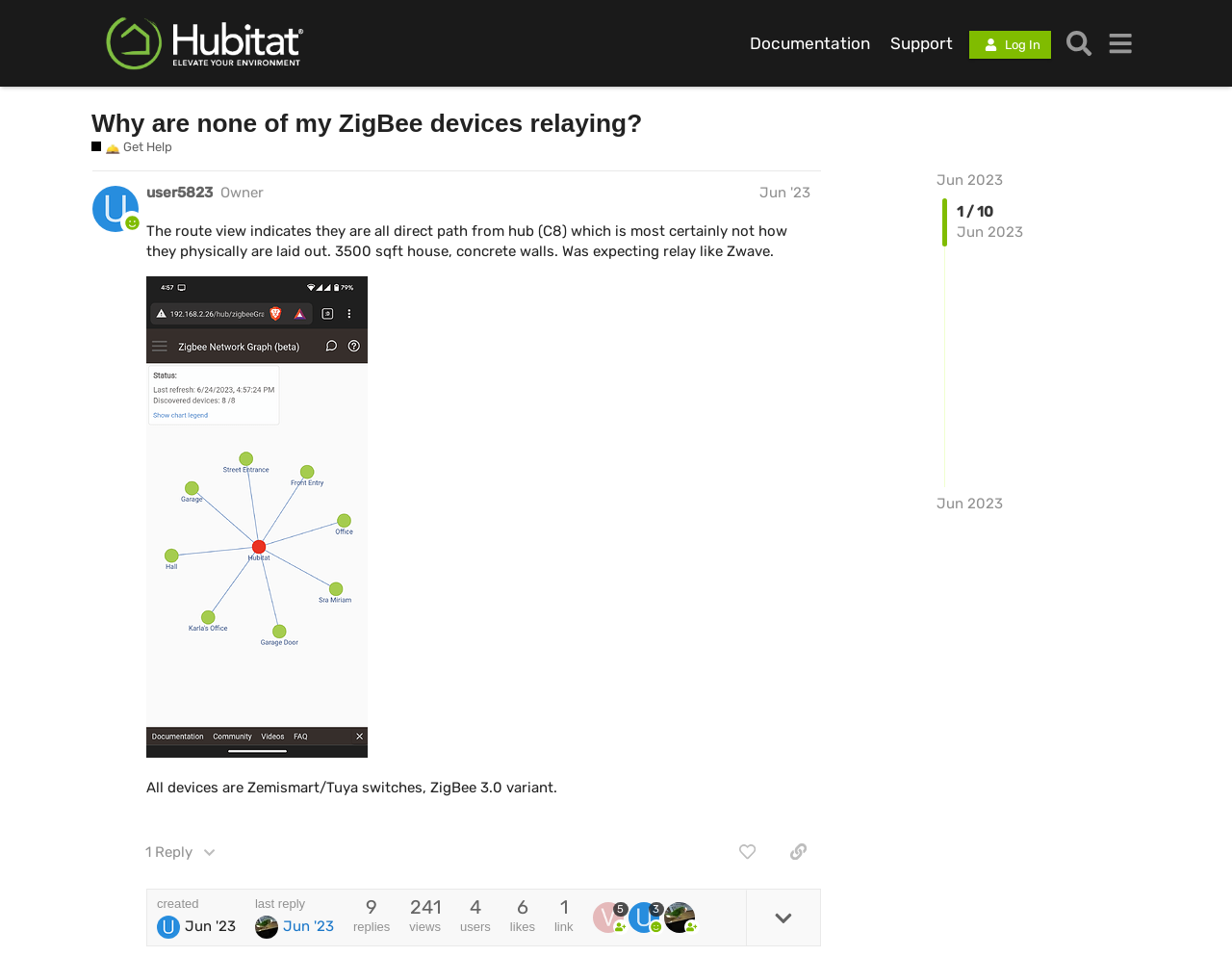How many replies does the post have?
Using the information presented in the image, please offer a detailed response to the question.

The button 'This post has 1 reply' indicates that the post has received one reply from other users.